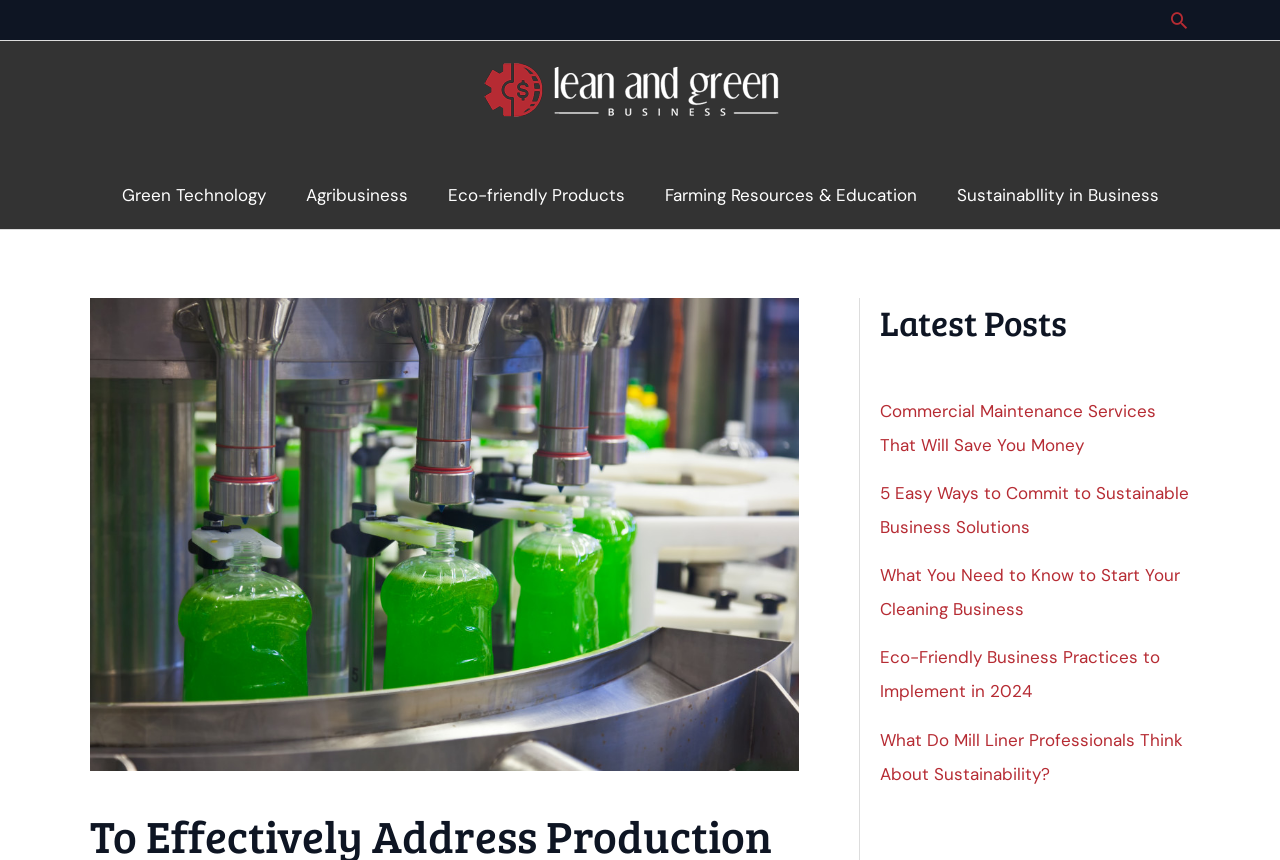Could you determine the bounding box coordinates of the clickable element to complete the instruction: "Discover Prozessbasierte Hochwasserabschätzung für mesoskalige Einzugsgebiete"? Provide the coordinates as four float numbers between 0 and 1, i.e., [left, top, right, bottom].

None